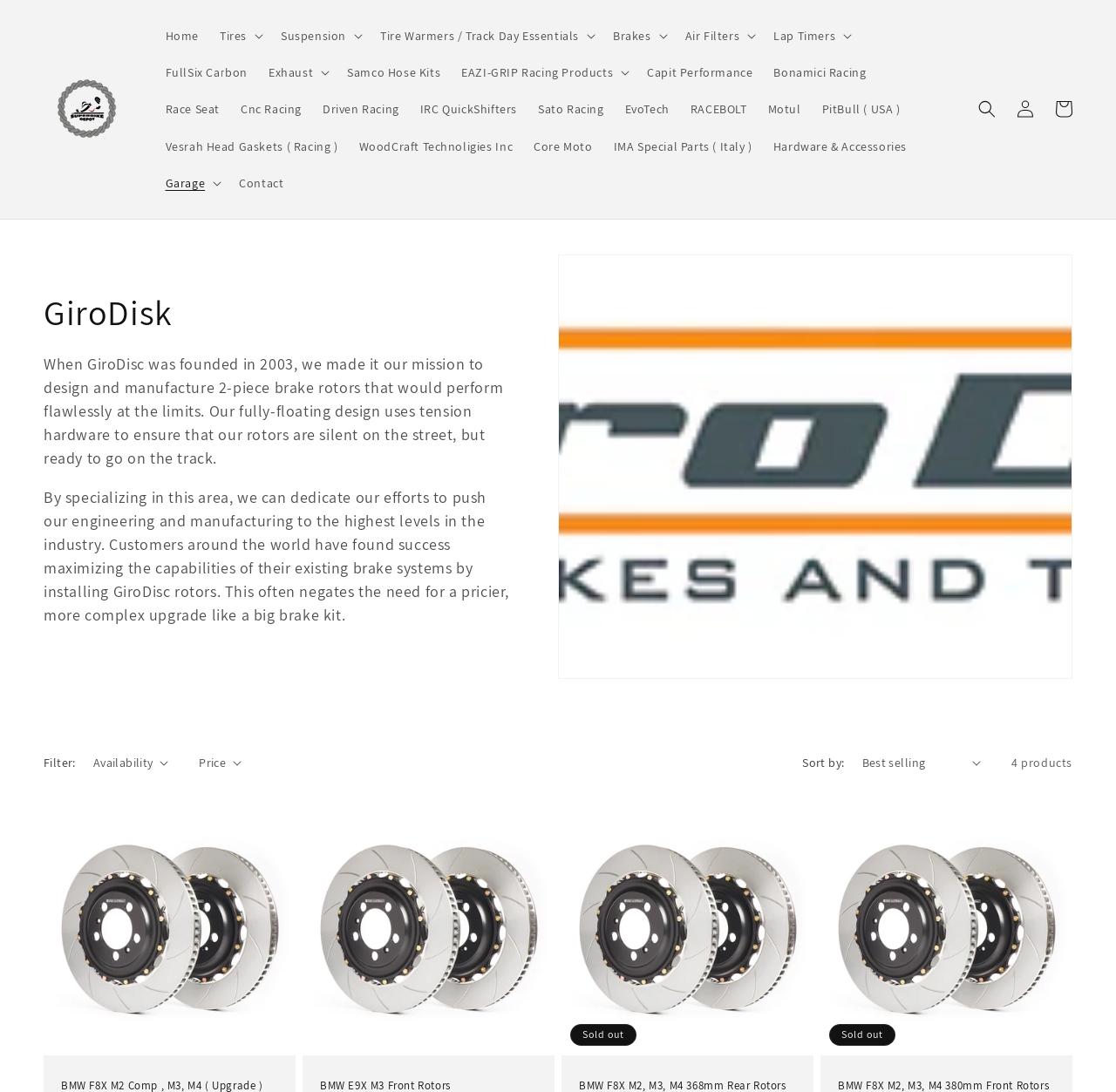What is the brand of the car shown in the first product image?
Relying on the image, give a concise answer in one word or a brief phrase.

BMW